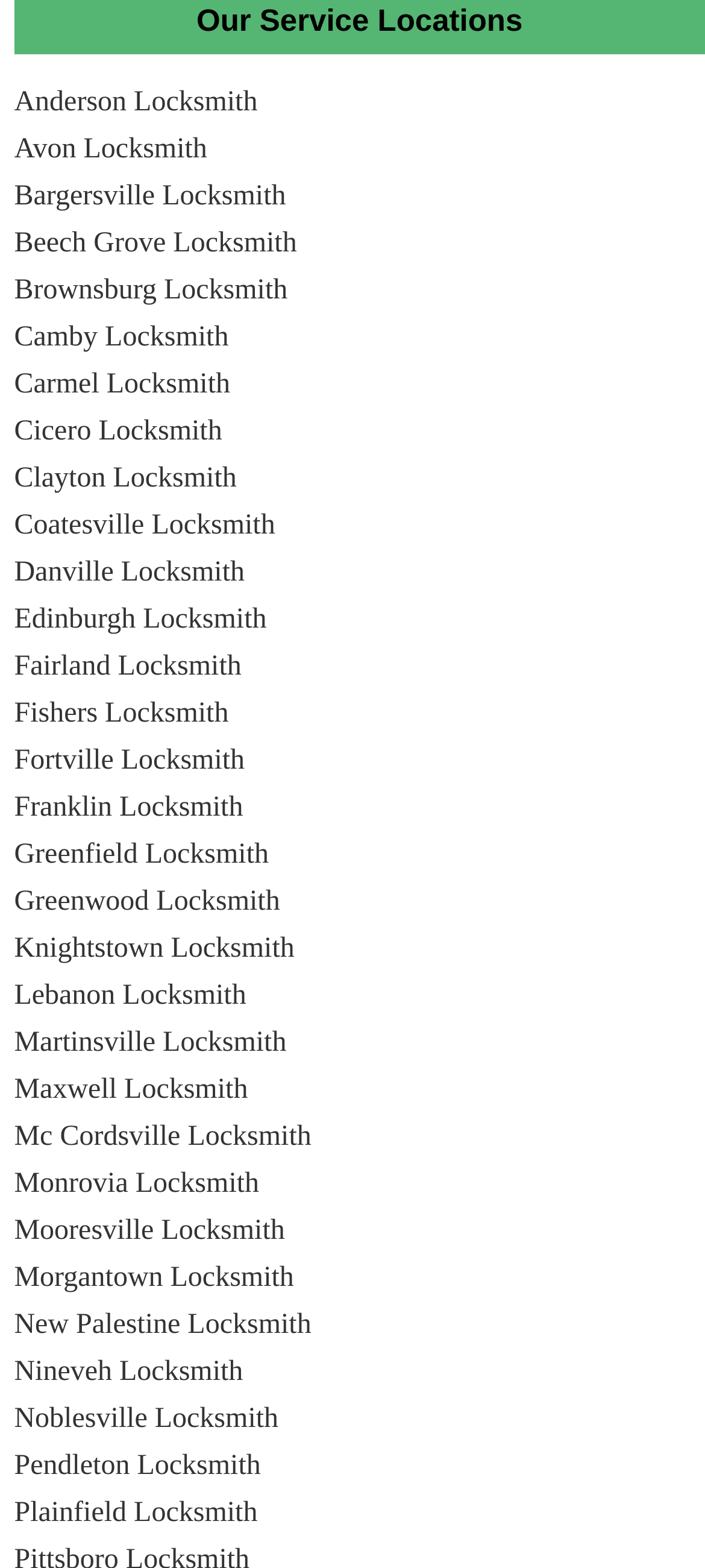Use a single word or phrase to answer the question:
Is there a locksmith service for Indianapolis?

No